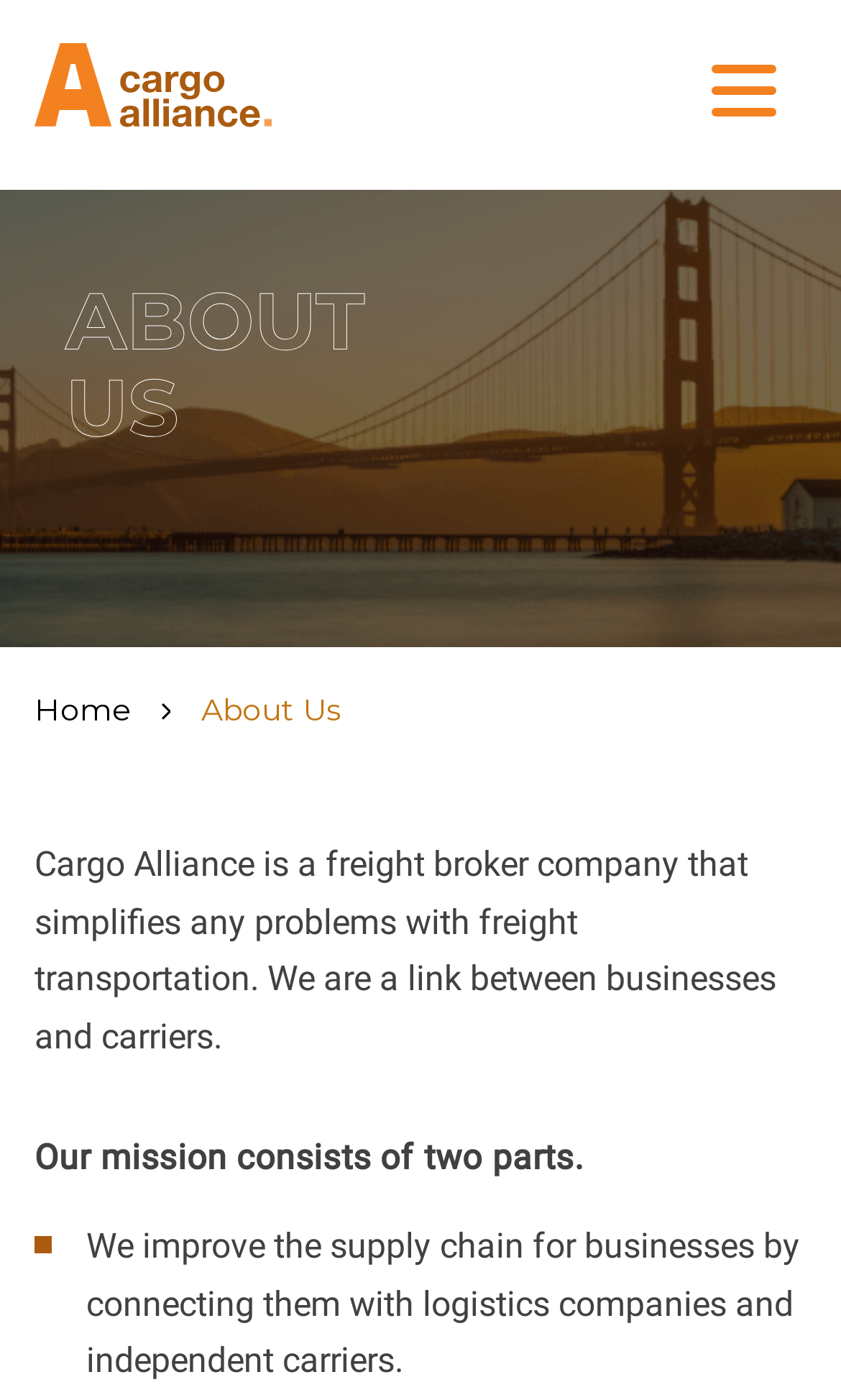Write a detailed summary of the webpage, including text, images, and layout.

The webpage is about Cargo Alliance, a freight broker company that simplifies problems with freight transportation. At the top, there is a large header image that spans the entire width of the page. Below the header image, there is a navigation menu with links to different sections of the website, including "Home", "About Us", "Logistics Services", "Service Areas", "Our Carriers", "Jobs", "News", and "Owner Operator".

On the left side of the page, there is a smaller image with a link to the "Home" page. Next to it, there is a link to an empty page, accompanied by a small image. Below these elements, there is a section with the title "About Us" in bold text. This section describes the company's mission, which consists of two parts: improving the supply chain for businesses and connecting them with logistics companies and independent carriers.

On the top-right corner of the page, there are three links to switch the language: "Eng", "Esp", and another empty link. Below these links, there is a phone number "(832) 404-6191" with a small image next to it.

The page has a total of 7 images, 13 links, and 5 blocks of text. The layout is organized, with clear headings and concise text, making it easy to navigate and understand the content.